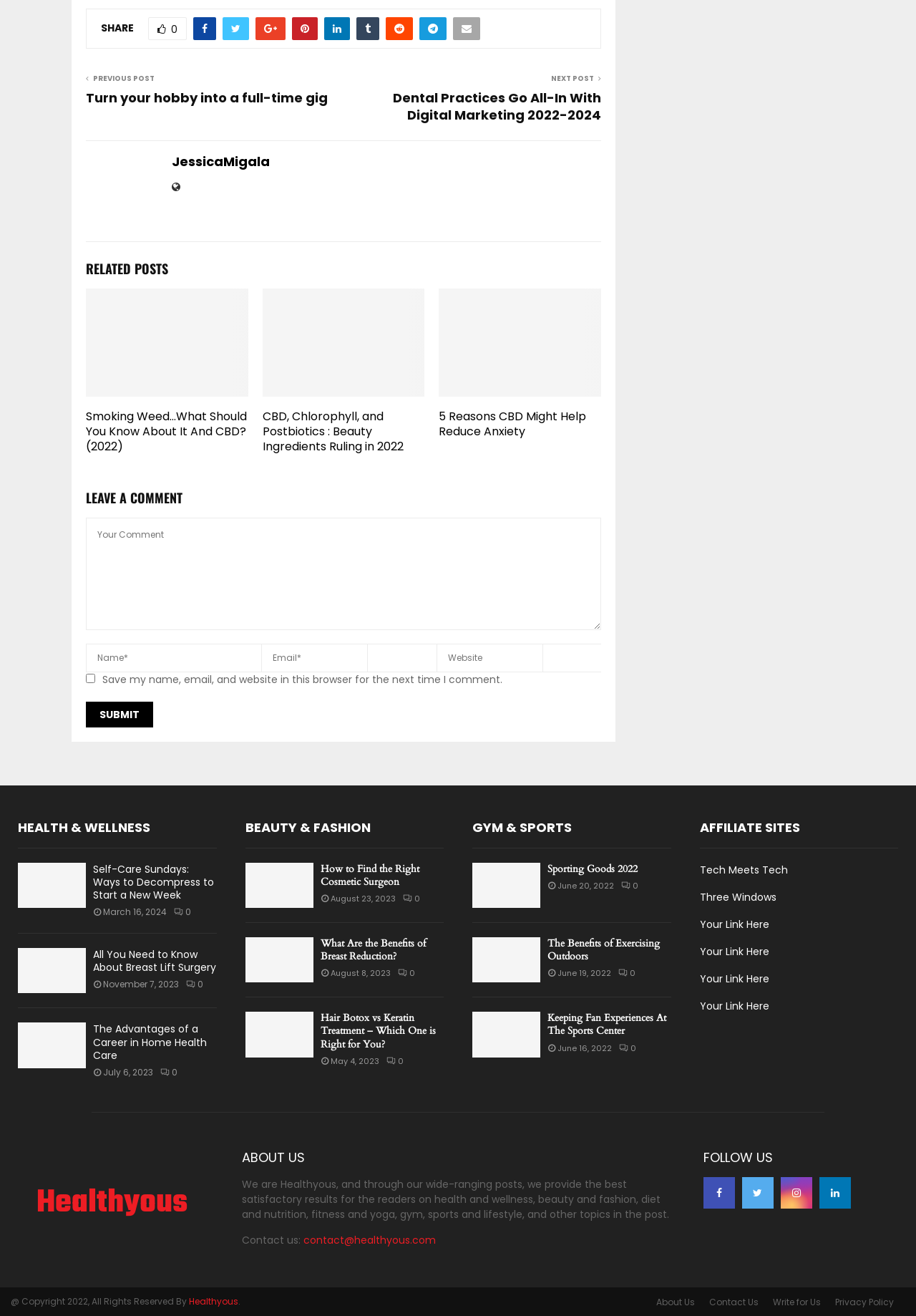Locate the bounding box coordinates of the clickable region necessary to complete the following instruction: "Click the SHARE button". Provide the coordinates in the format of four float numbers between 0 and 1, i.e., [left, top, right, bottom].

[0.11, 0.016, 0.146, 0.027]